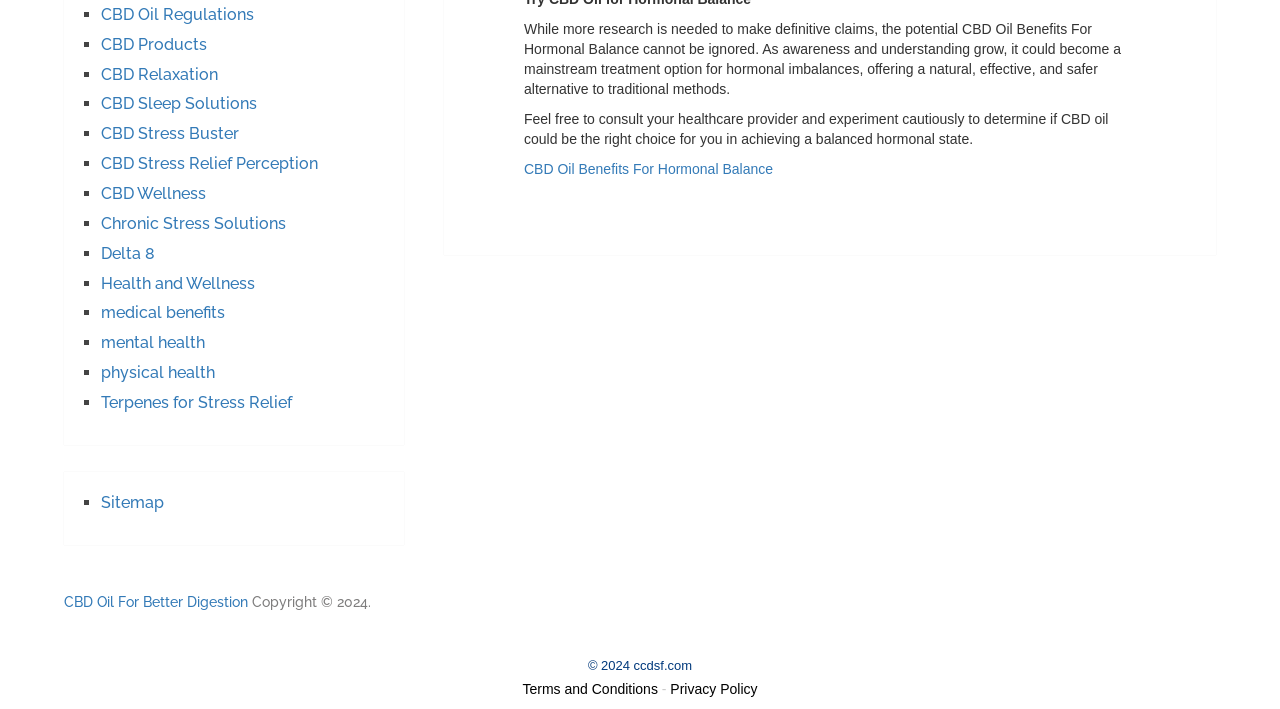Please identify the bounding box coordinates of the area I need to click to accomplish the following instruction: "Explore CBD Oil Regulations".

[0.079, 0.007, 0.198, 0.034]